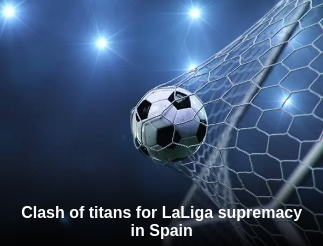What is the purpose of the bright lights in the background?
Use the screenshot to answer the question with a single word or phrase.

To enhance intensity